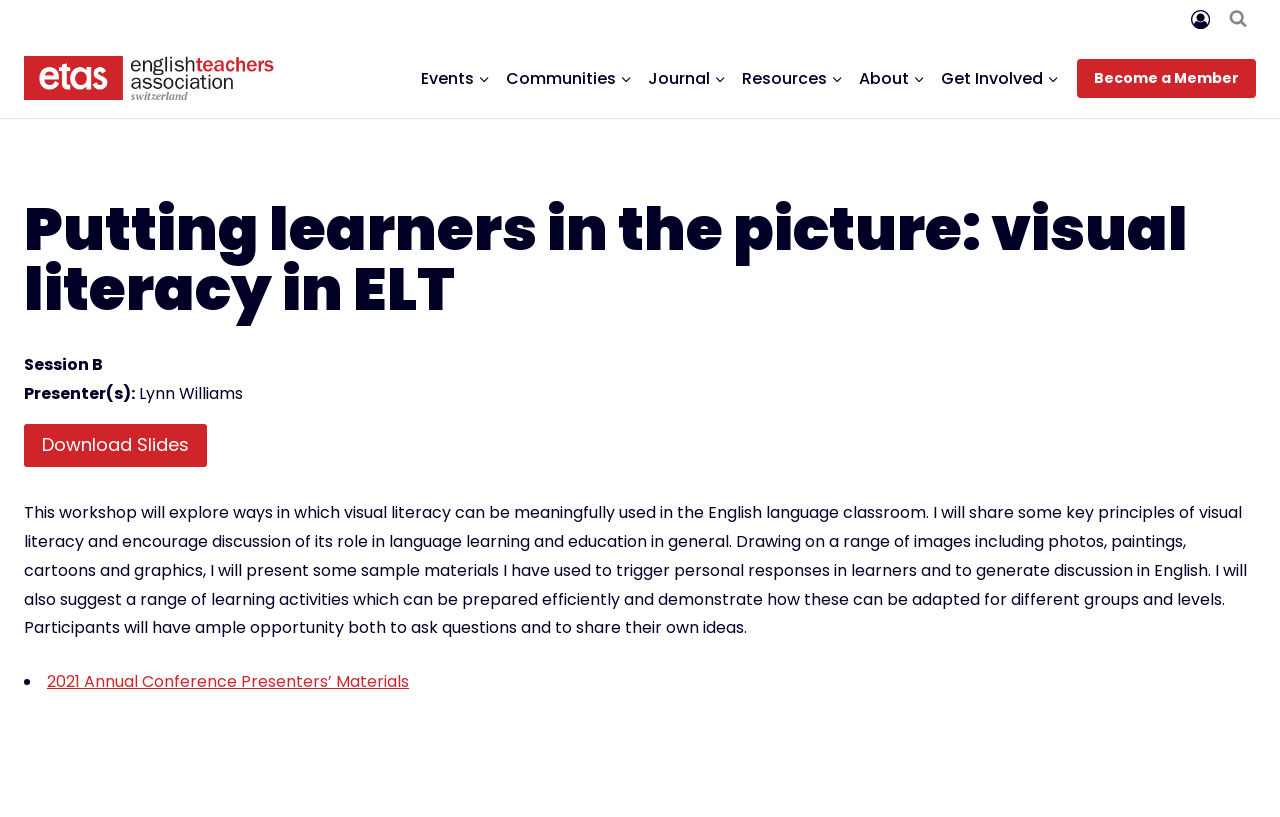Find the bounding box coordinates of the clickable area that will achieve the following instruction: "Visit 2021 Annual Conference Presenters’ Materials".

[0.037, 0.82, 0.32, 0.848]